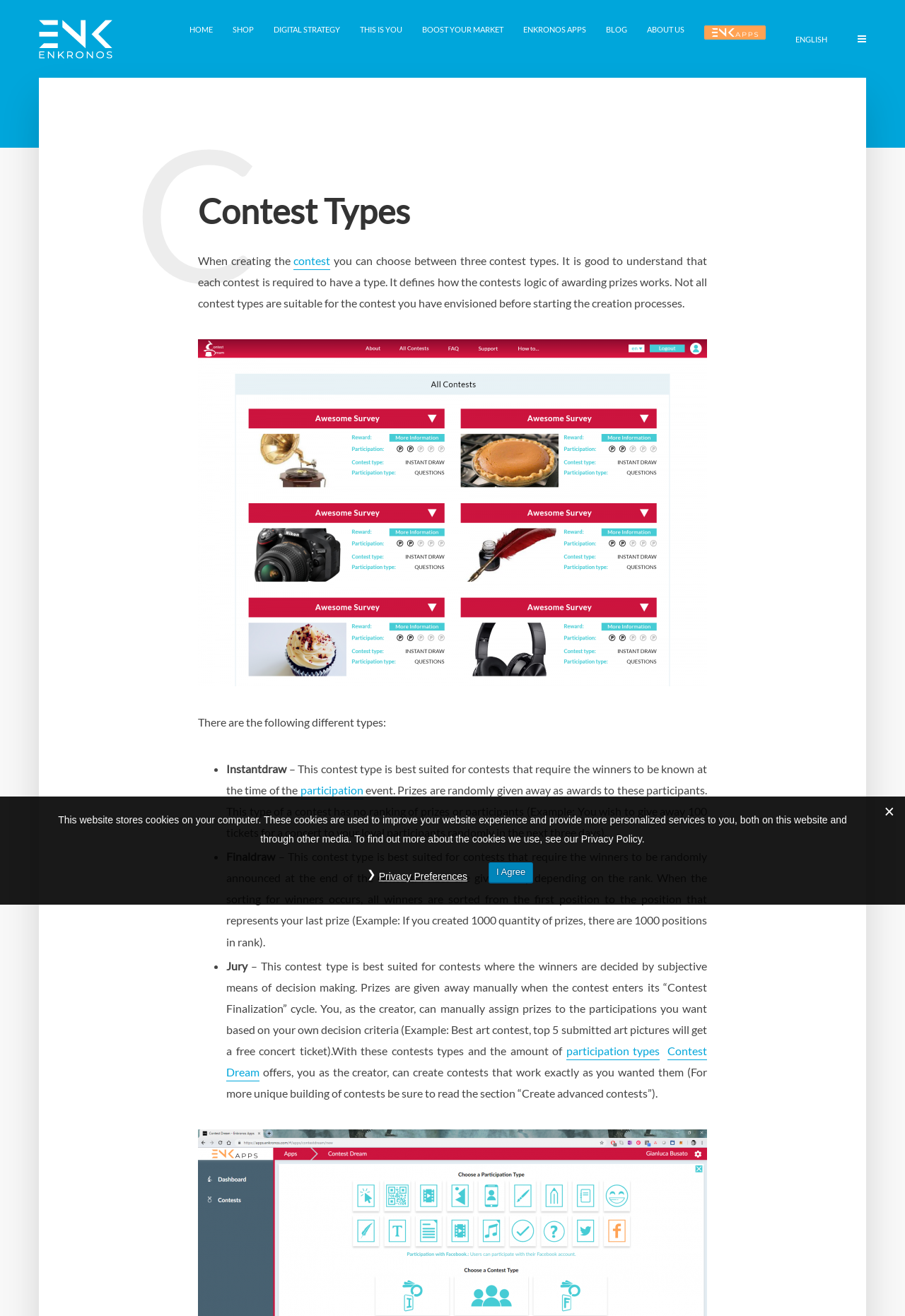Locate the bounding box coordinates of the clickable part needed for the task: "Contact us".

None